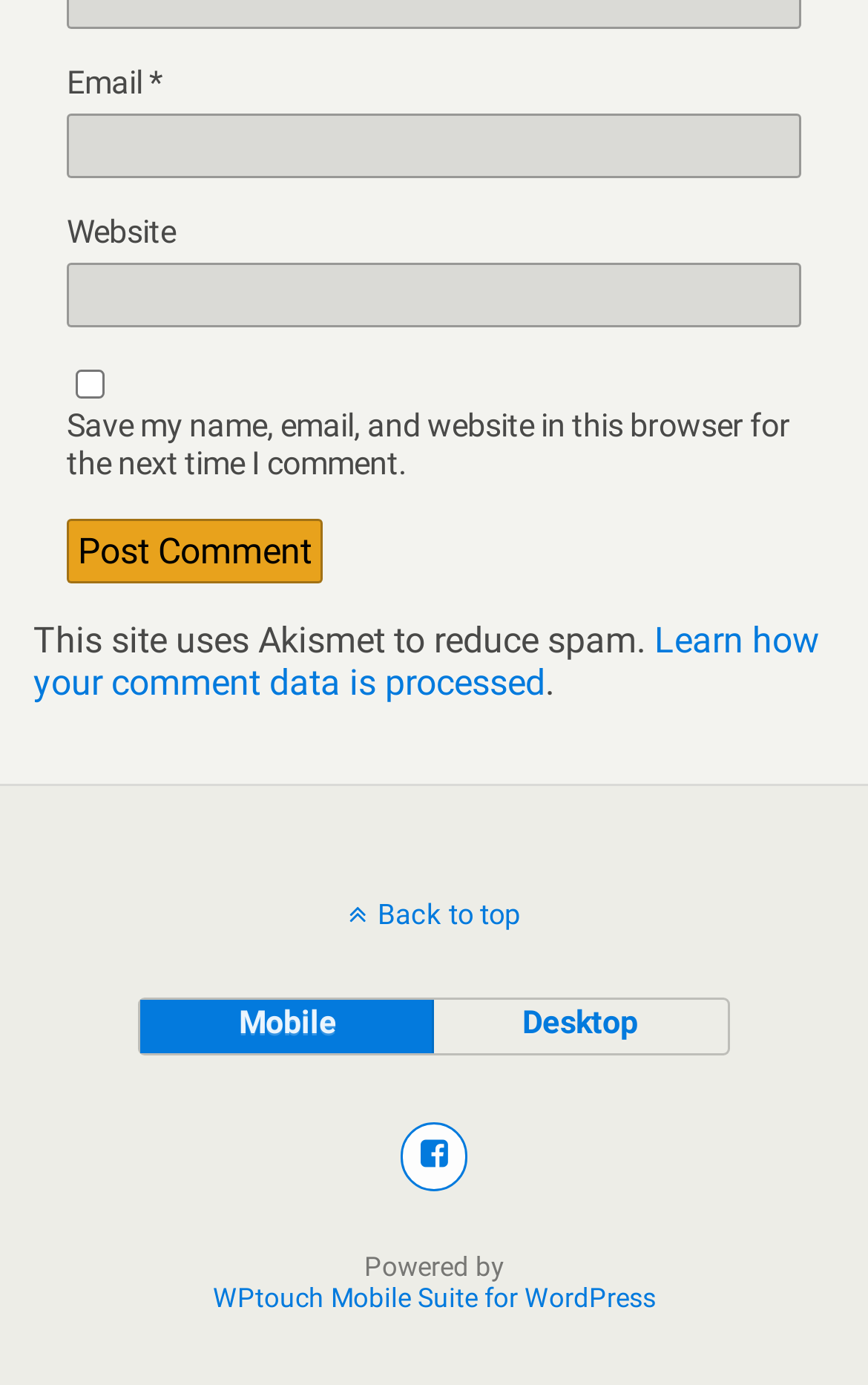Please provide the bounding box coordinates for the element that needs to be clicked to perform the instruction: "Learn about comment data processing". The coordinates must consist of four float numbers between 0 and 1, formatted as [left, top, right, bottom].

[0.038, 0.447, 0.944, 0.508]